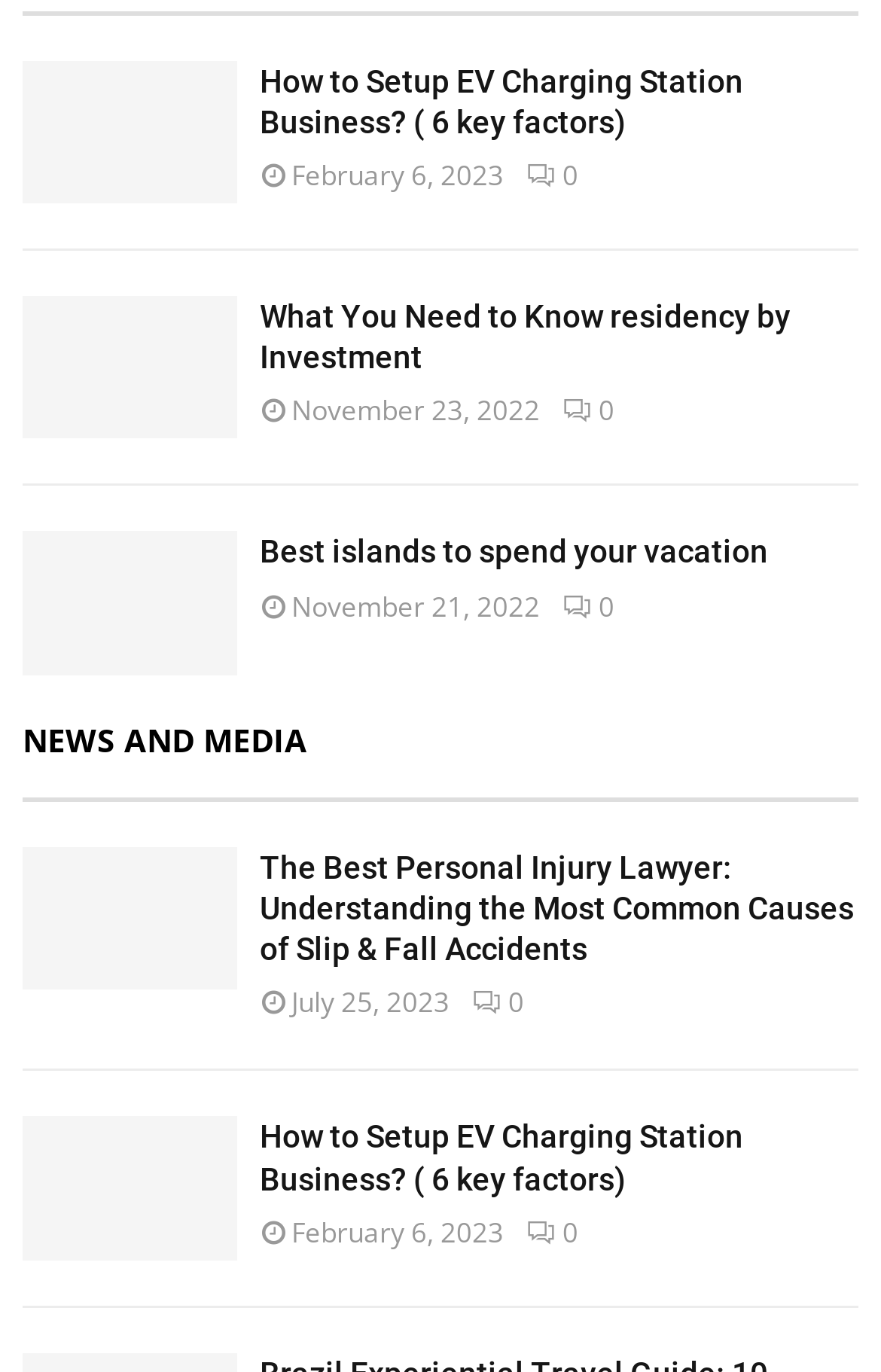Locate the bounding box coordinates of the area you need to click to fulfill this instruction: 'View the news about residency by investment'. The coordinates must be in the form of four float numbers ranging from 0 to 1: [left, top, right, bottom].

[0.026, 0.216, 0.269, 0.32]